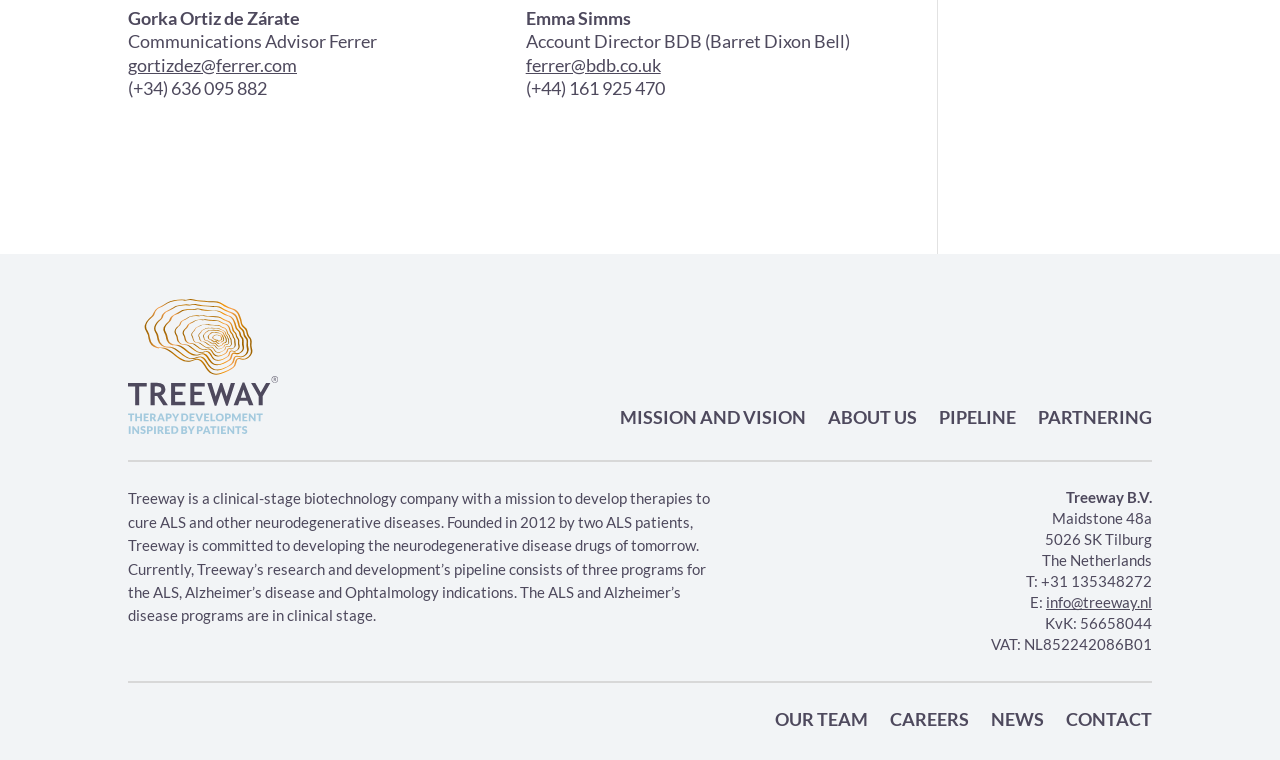Give a one-word or one-phrase response to the question: 
What is the name of the company?

Treeway